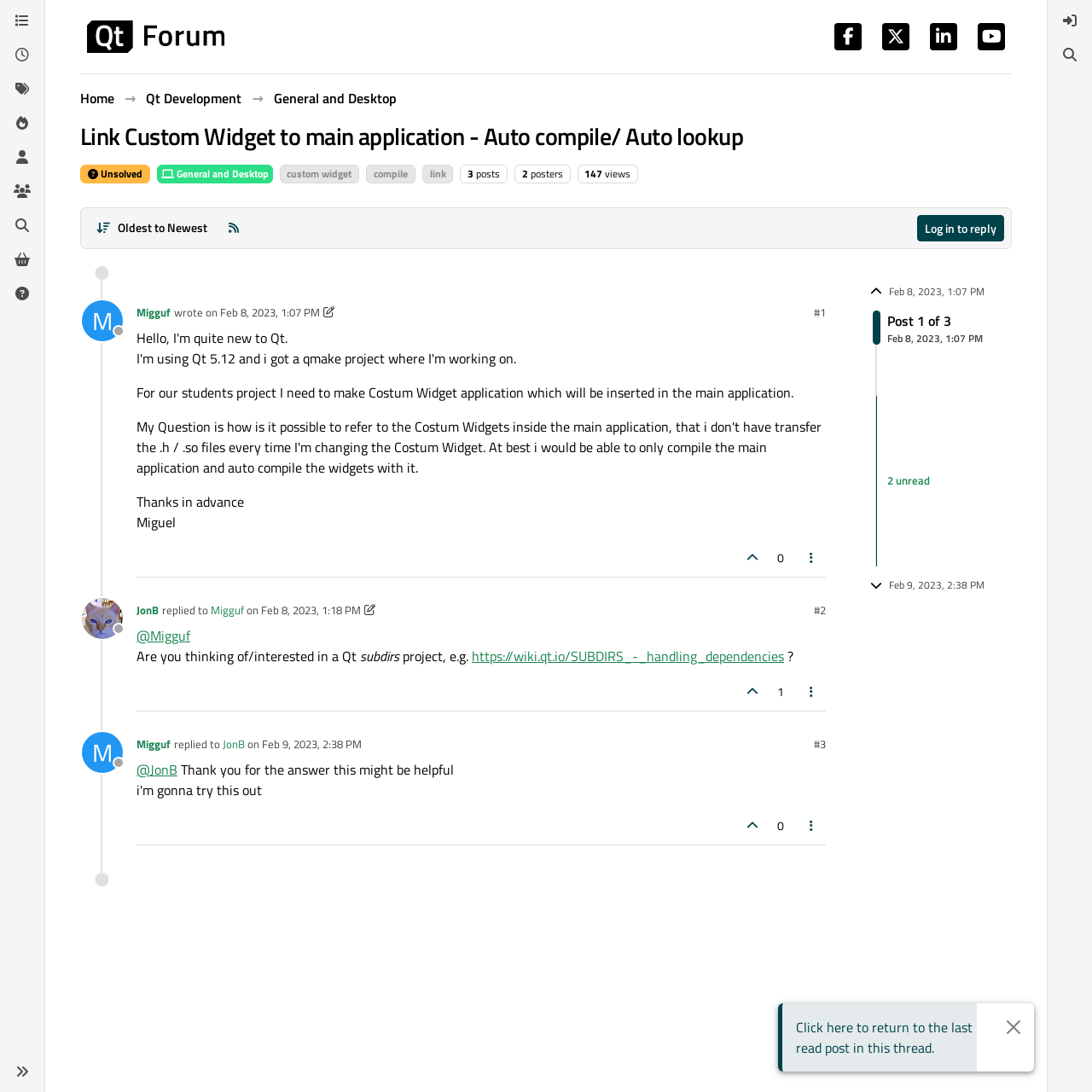Present a detailed account of what is displayed on the webpage.

This webpage is a forum discussion thread on the Qt Forum. At the top, there are several links to different categories, including "Categories", "Recent", "Tags", "Popular", "Users", and "Groups". Below these links, there is a brand logo and a search bar. 

On the left side, there are links to "Home", "Qt Development", and "General and Desktop". Above the main content area, there is a heading that reads "Link Custom Widget to main application - Auto compile/ Auto lookup". 

The main content area consists of several posts from different users. Each post includes the user's avatar, name, and the post's content. The posts are numbered, with the first post being from "Migguf" who is asking about creating a custom widget application. The post includes the text "For our students project I need to make Costum Widget application which will be inserted in the main application." and "Thanks in advance". 

Below the first post, there are several replies from other users, including "JonB" who replied to "Migguf". Each reply includes the user's avatar, name, and the reply's content. The replies are also numbered, with links to edit or delete the replies. 

Throughout the page, there are several icons and links to perform various actions, such as posting a new reply, sorting posts, and accessing post tools.